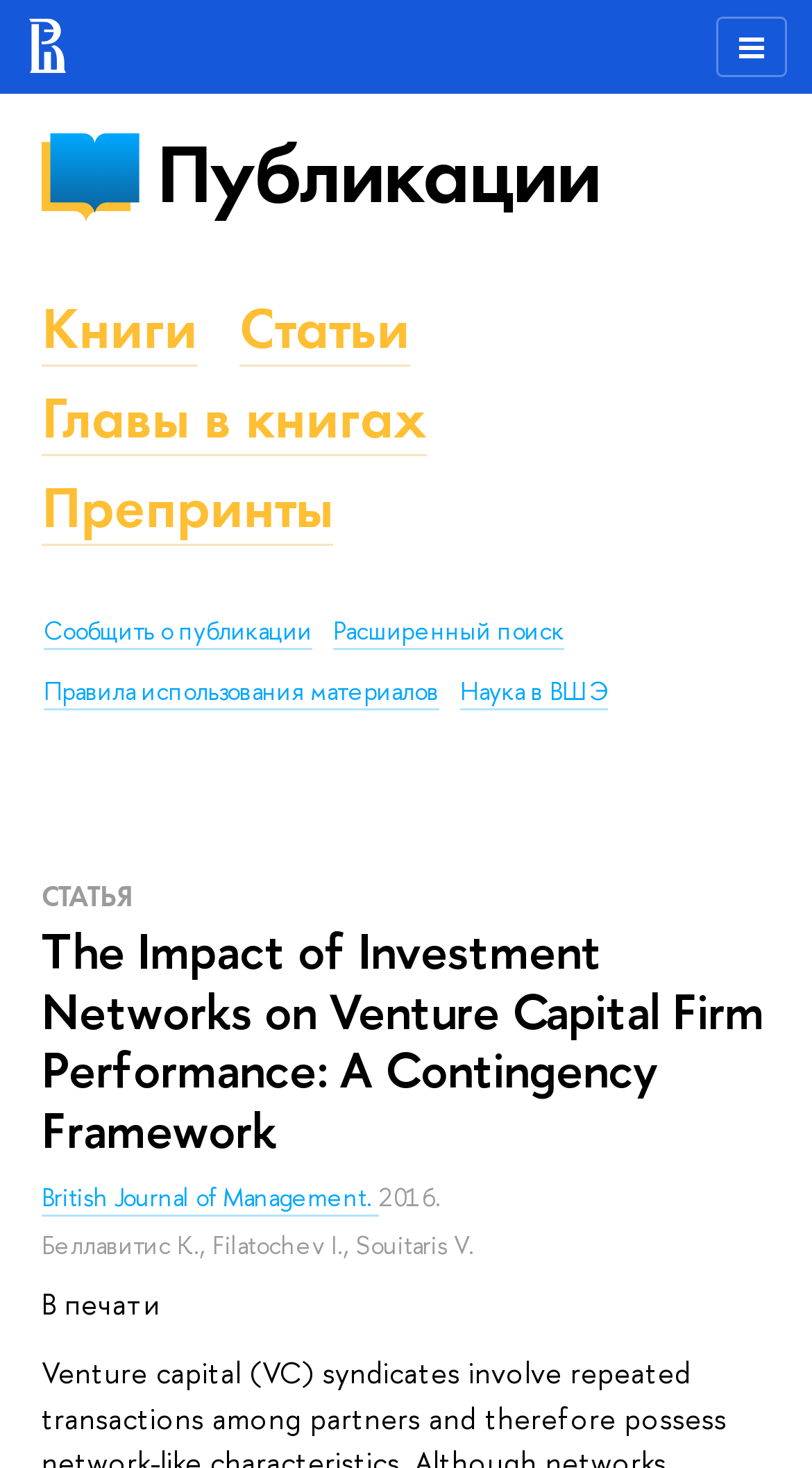What is the title of the article?
Using the image, answer in one word or phrase.

The Impact of Investment Networks on Venture Capital Firm Performance: A Contingency Framework